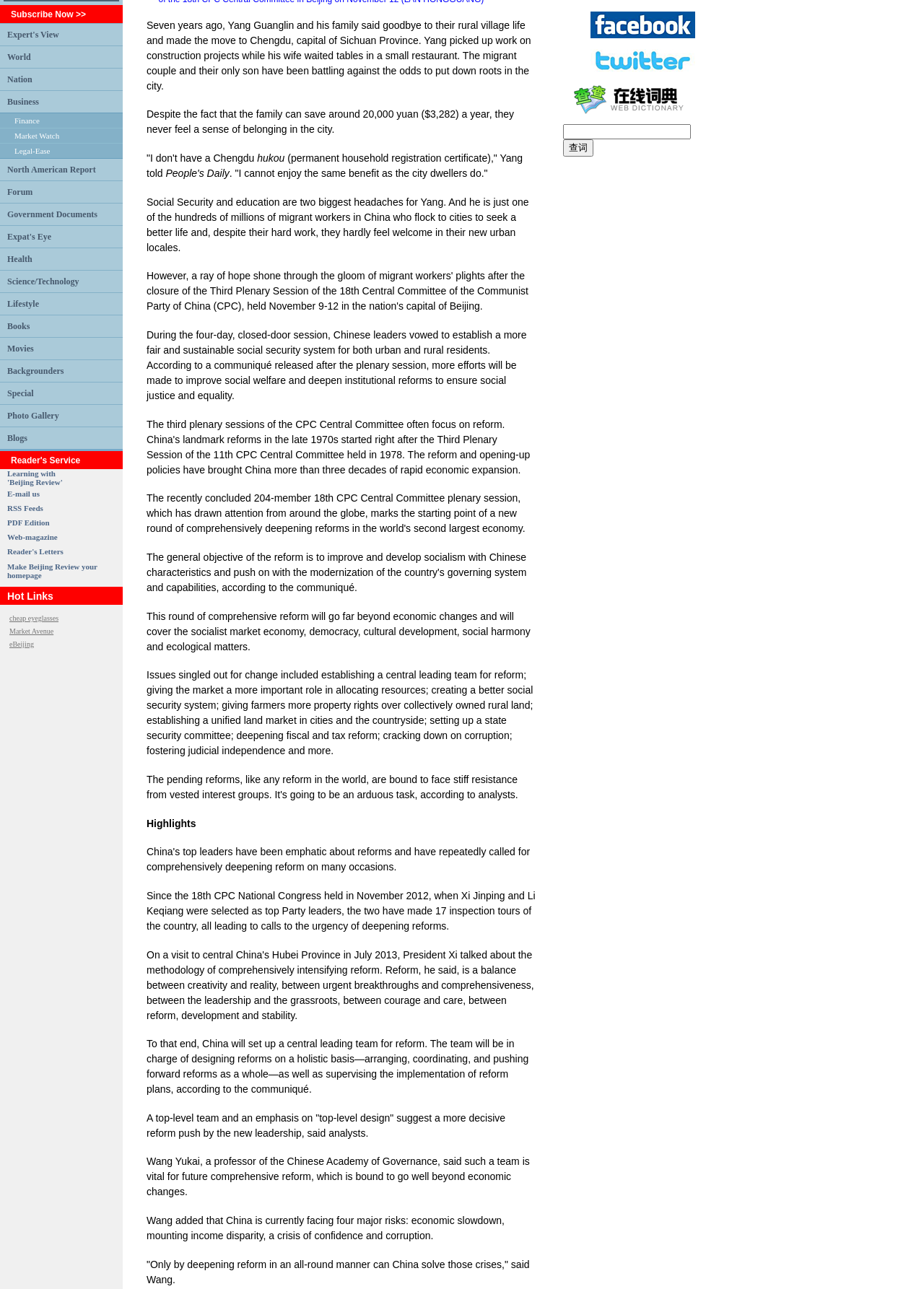Using the provided description E-mail us, find the bounding box coordinates for the UI element. Provide the coordinates in (top-left x, top-left y, bottom-right x, bottom-right y) format, ensuring all values are between 0 and 1.

[0.008, 0.38, 0.043, 0.386]